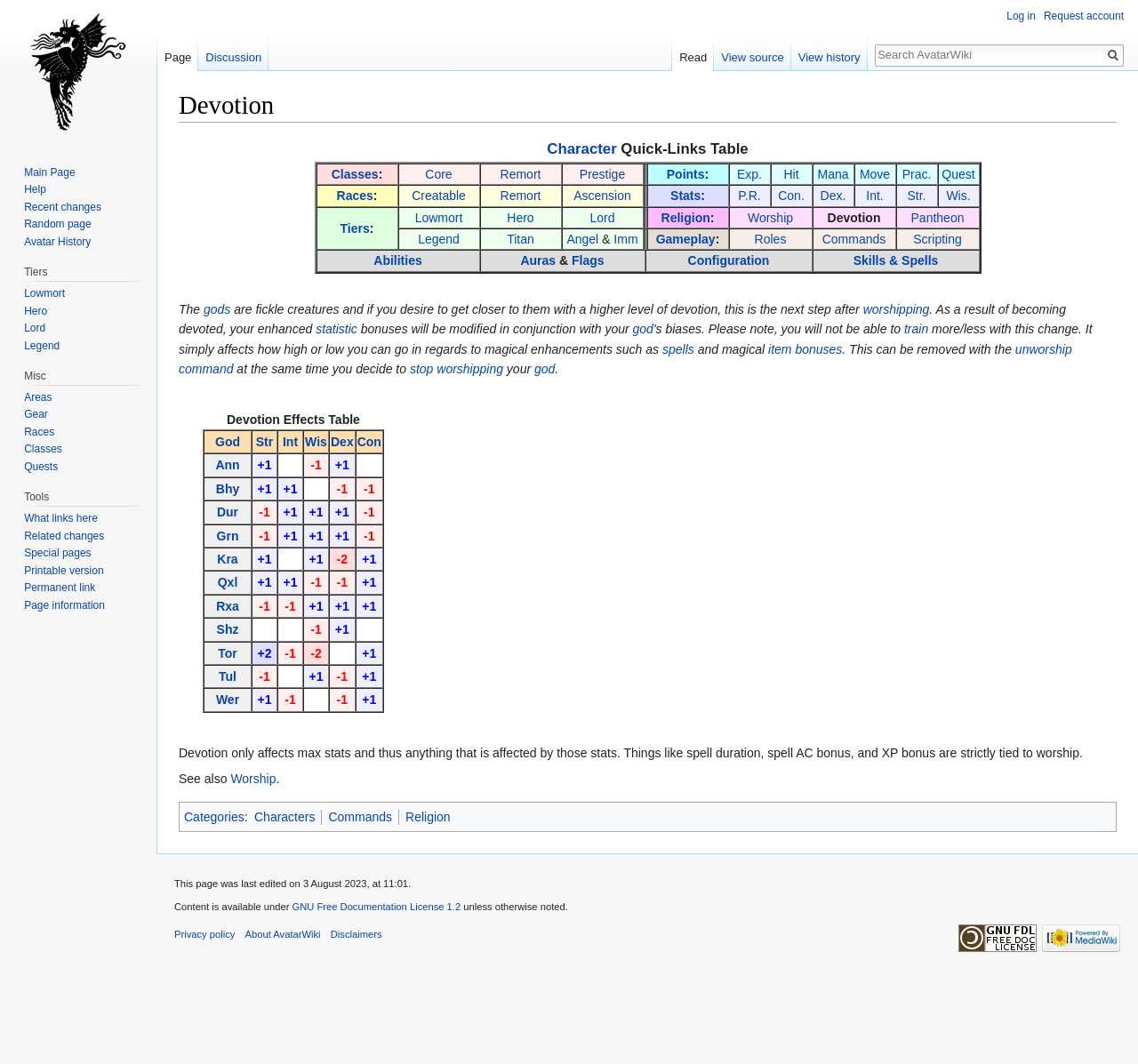What is the main topic of this webpage?
Answer the question with a single word or phrase derived from the image.

Devotion